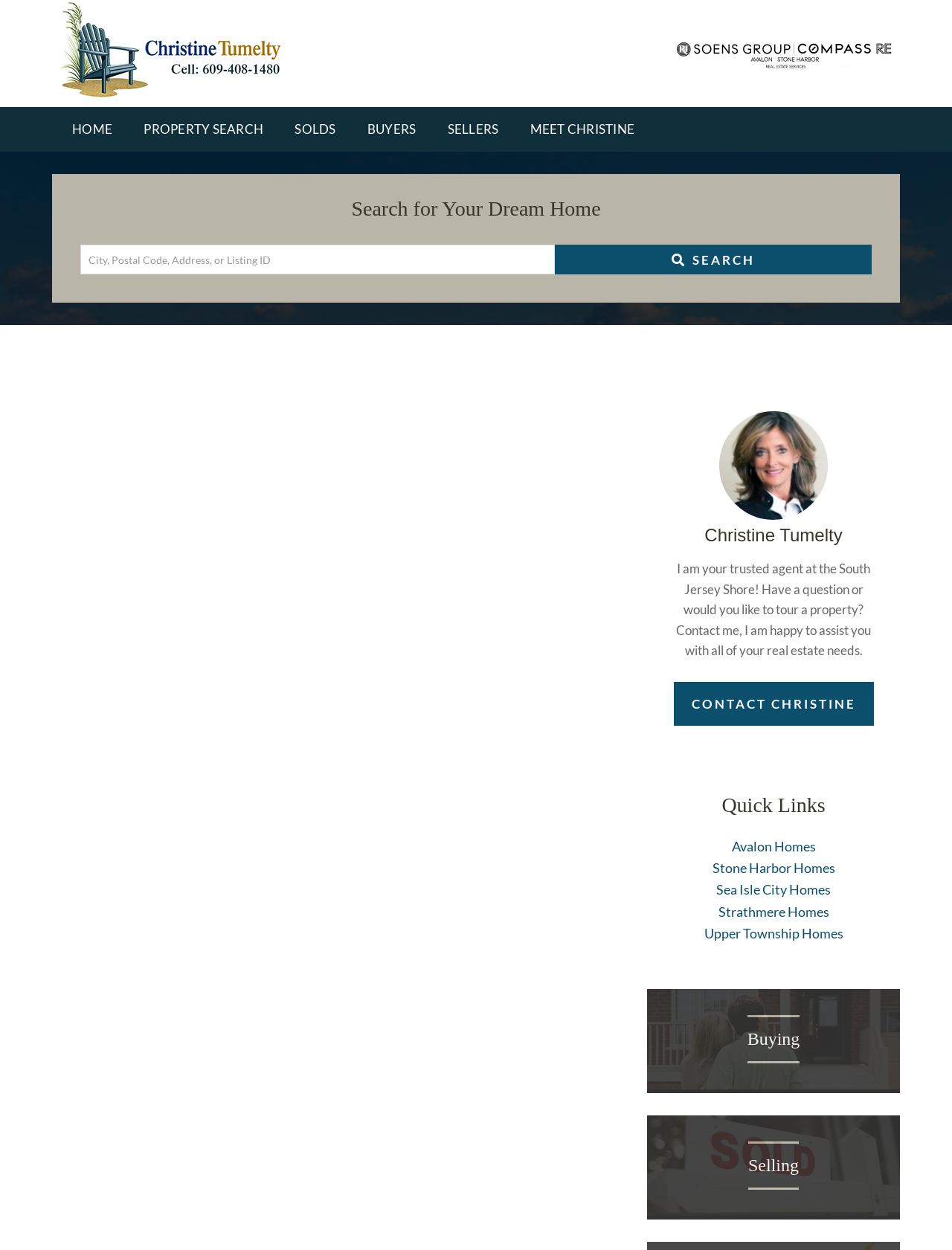Illustrate the webpage with a detailed description.

This webpage is about Real Estate, with a main navigation menu at the top featuring links to HOME, PROPERTY SEARCH, SOLDS, BUYERS, SELLERS, and MEET CHRISTINE. Below the navigation menu, there is a prominent search bar with a heading "Search for Your Dream Home" and a text box to input City, Postal Code, Address, or Listing ID, accompanied by a "Submit Search" button.

On the left side of the page, there is a section dedicated to Christine Tumelty, a real estate agent, with a heading and a brief introduction. Below this section, there is a "CONTACT CHRISTINE" link.

The main content area of the page is divided into sections. The first section is headed "Quick Links" and features links to various locations, including Avalon Homes, Stone Harbor Homes, Sea Isle City Homes, Strathmere Homes, and Upper Township Homes. 

Further down the page, there are two separate sections, one headed "Buying" and the other headed "Selling", which likely provide information and resources related to these topics.